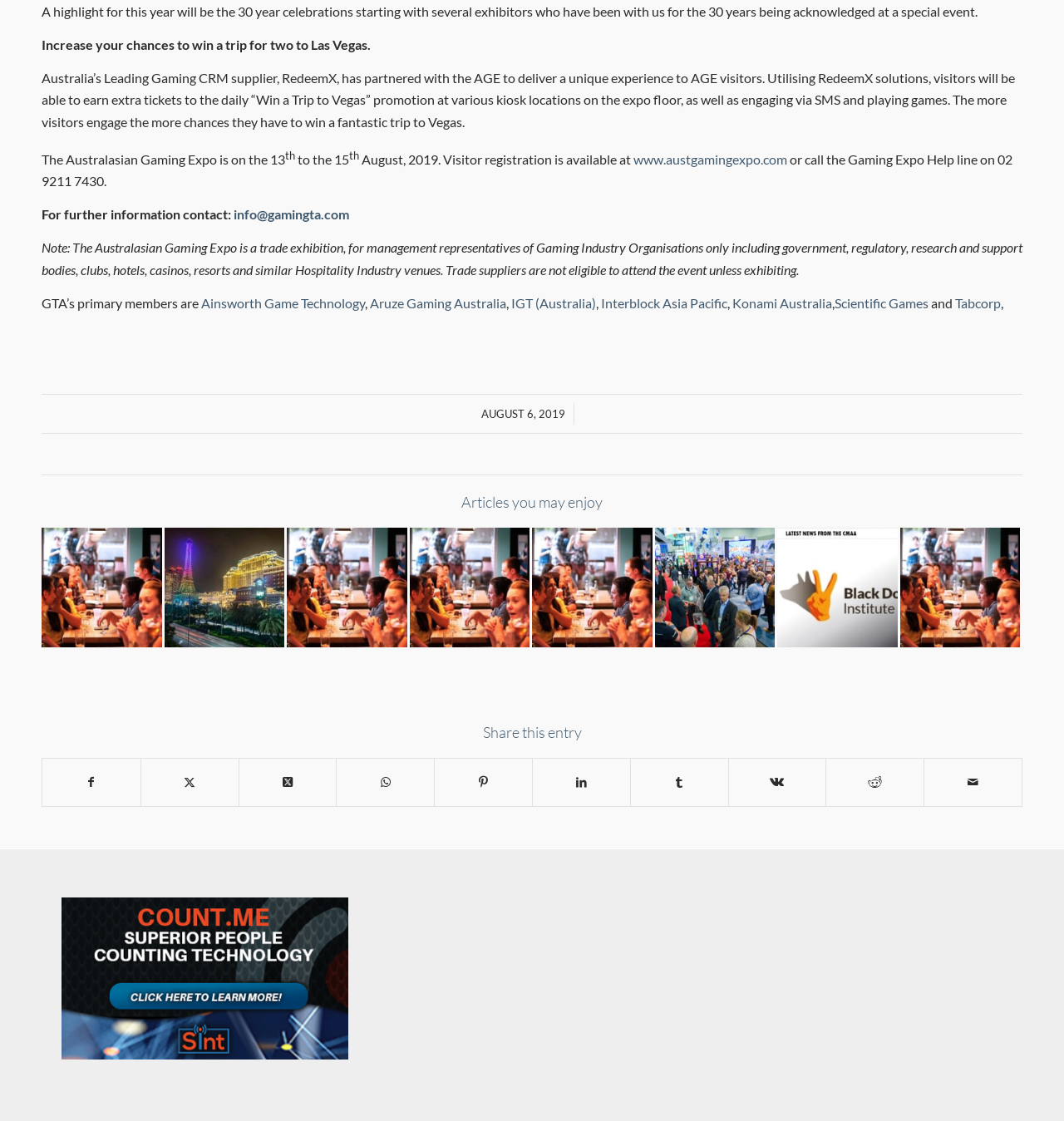For the element described, predict the bounding box coordinates as (top-left x, top-left y, bottom-right x, bottom-right y). All values should be between 0 and 1. Element description: info@gamingta.com

[0.22, 0.184, 0.328, 0.198]